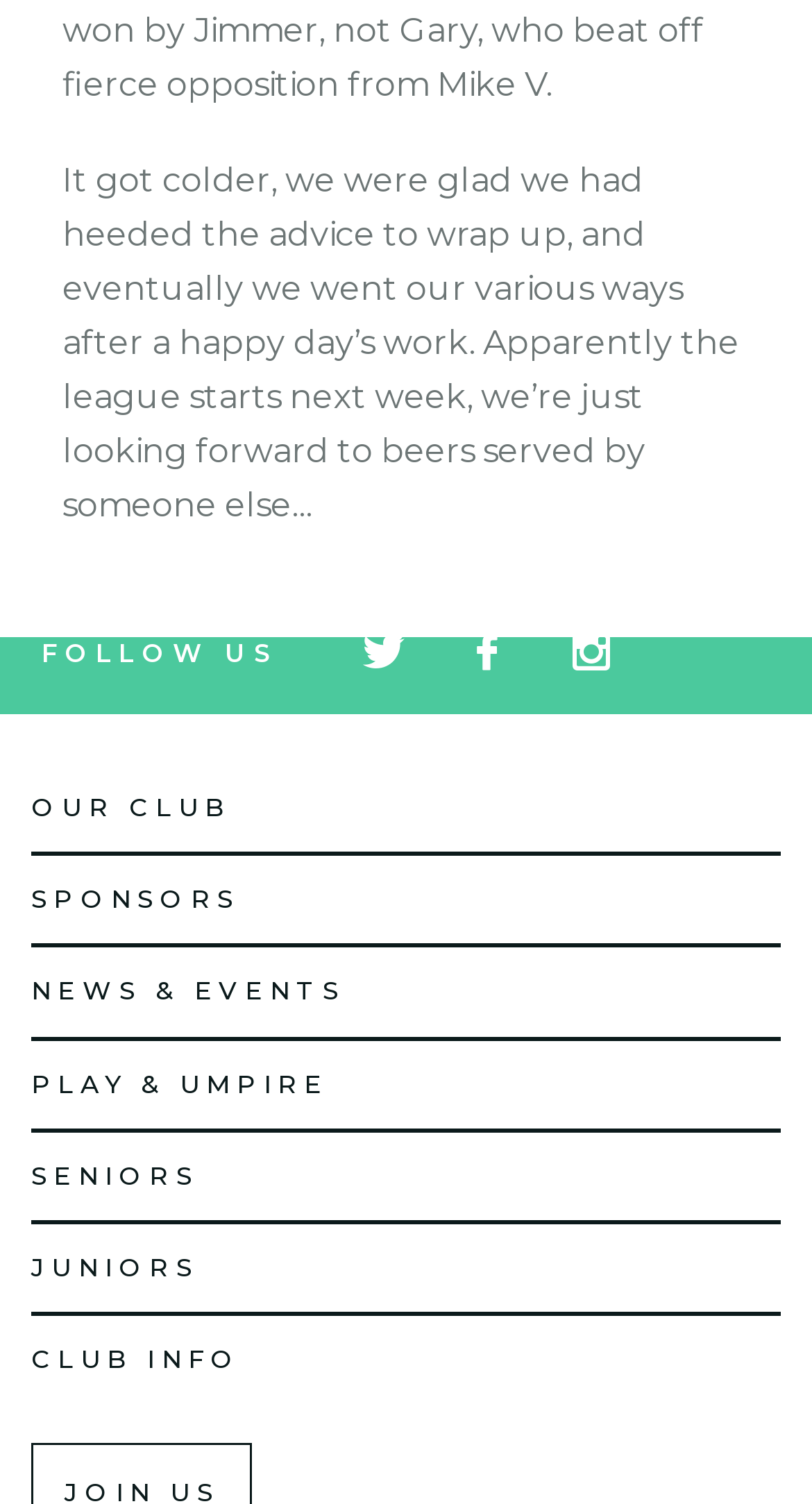How many links are there under 'OUR CLUB'?
Based on the screenshot, provide your answer in one word or phrase.

1